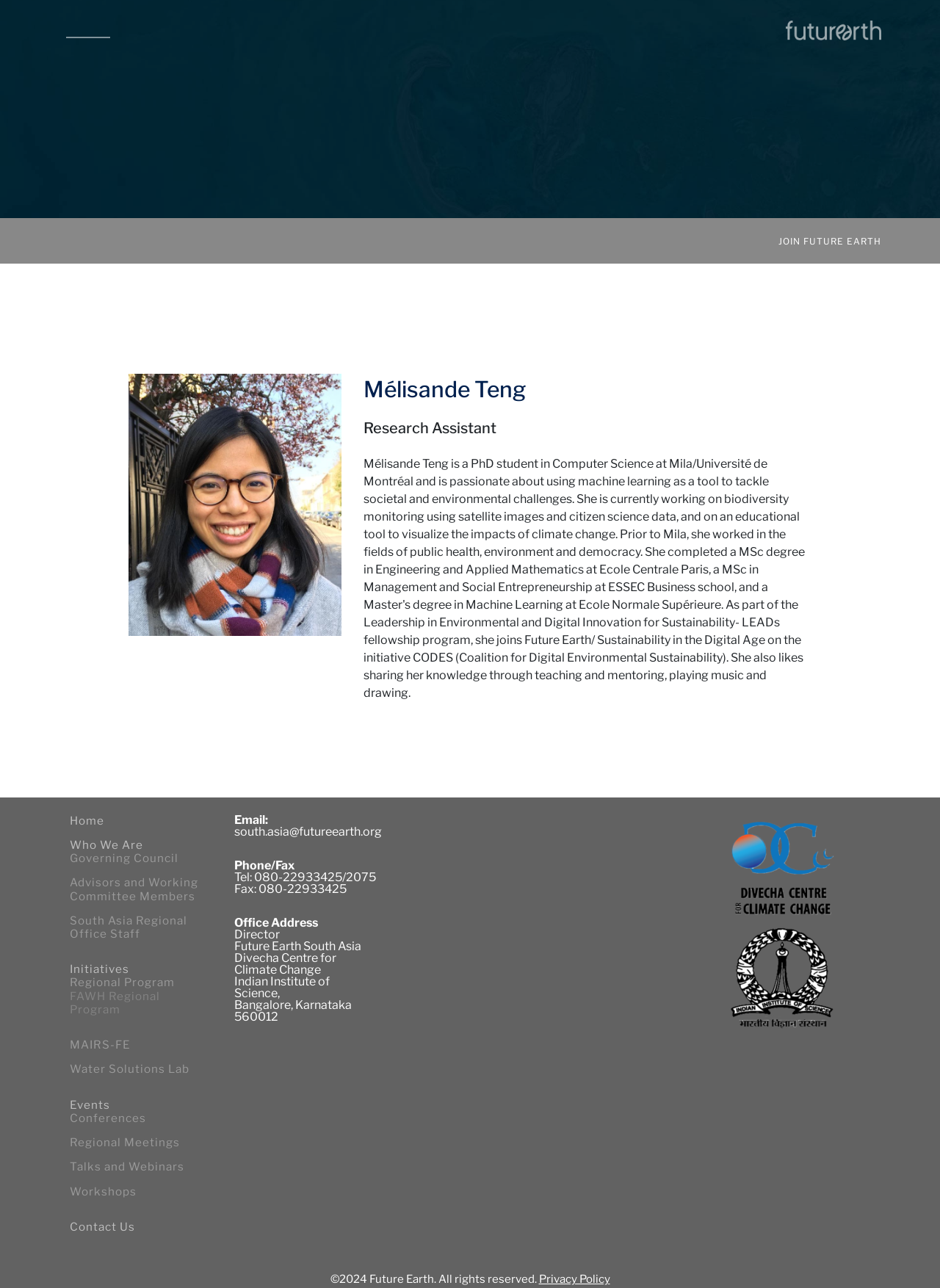Reply to the question below using a single word or brief phrase:
What is the name of the research assistant?

Mélisande Teng